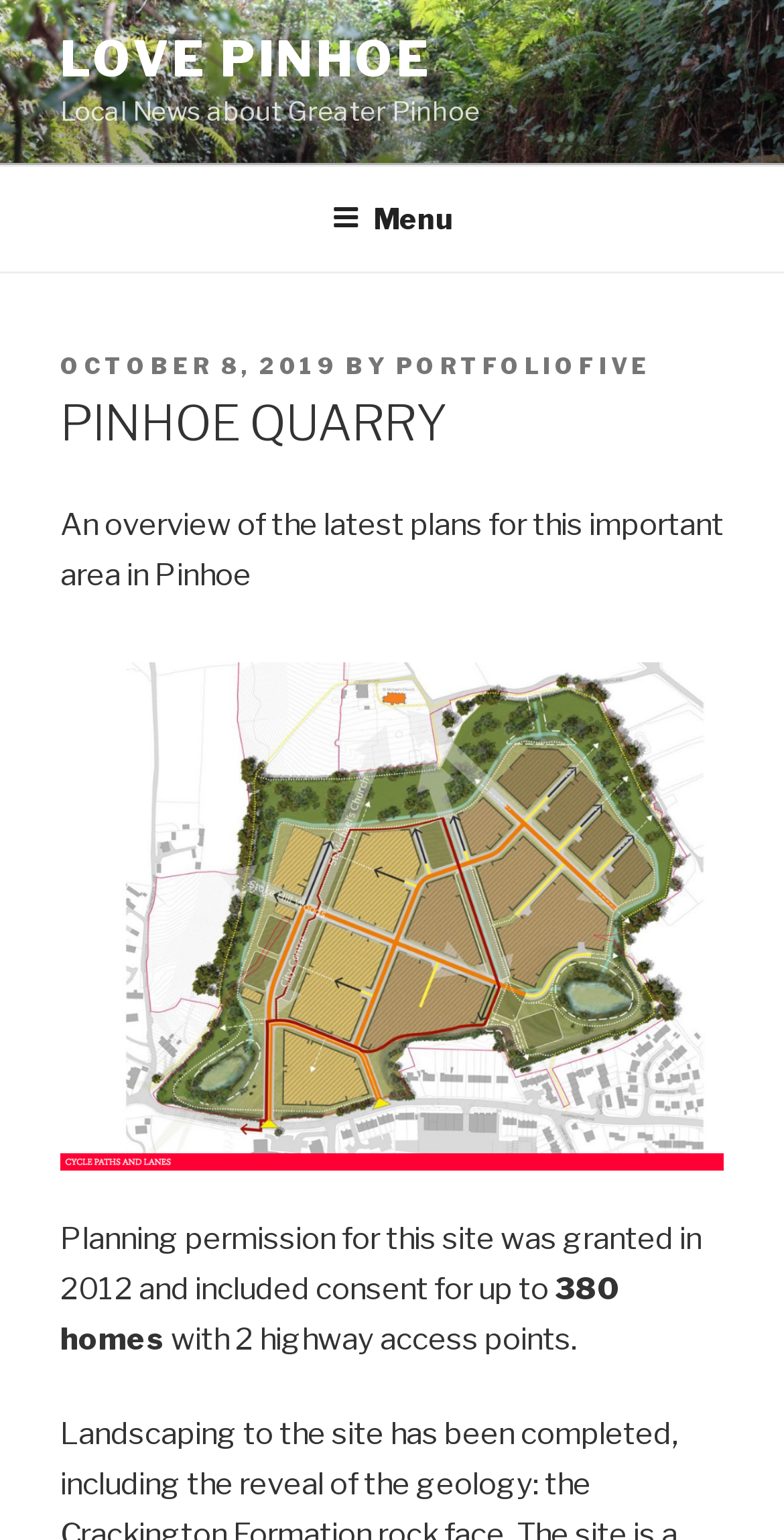How many highway access points are planned for the site?
Look at the image and provide a short answer using one word or a phrase.

2